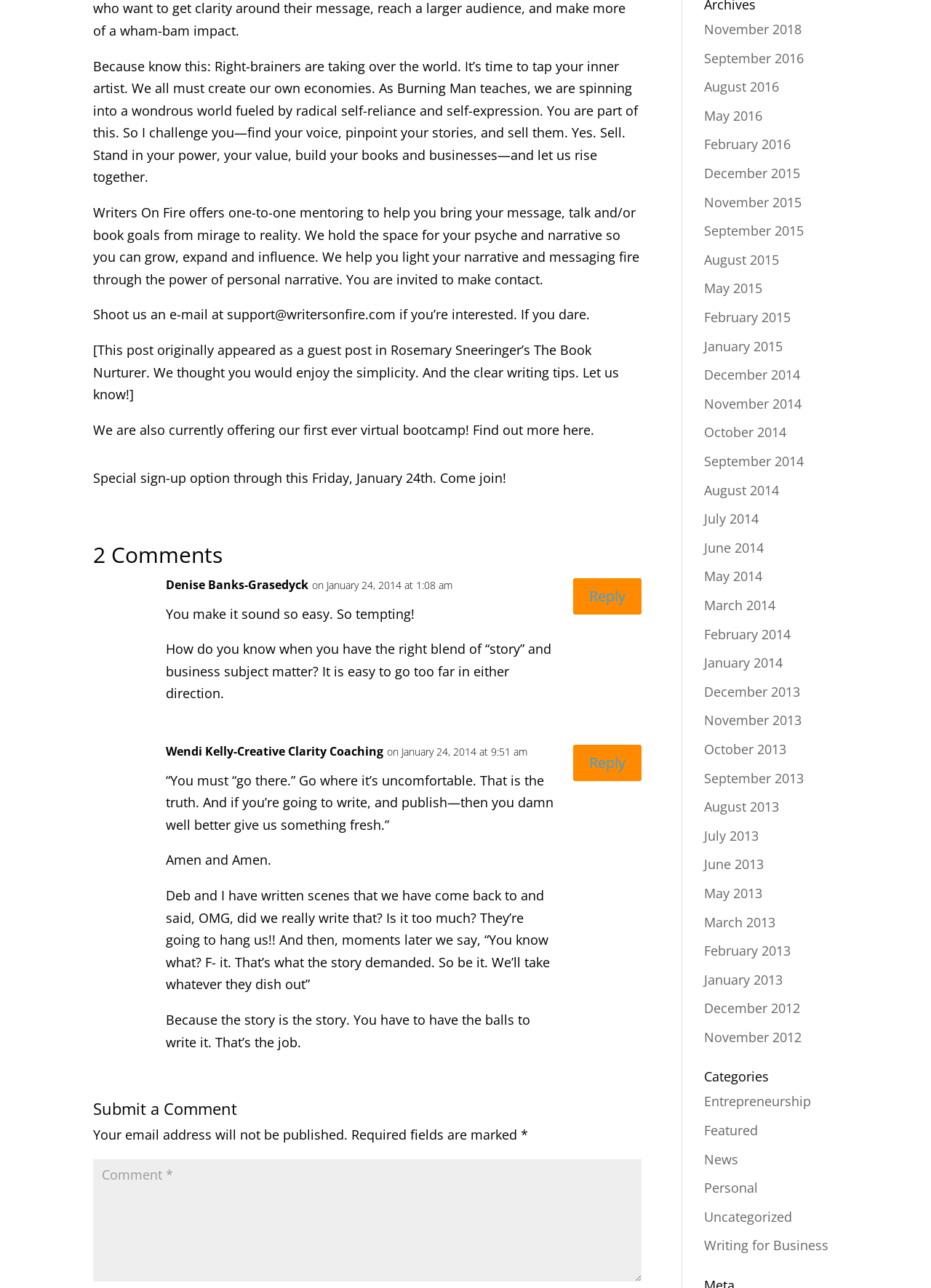Can you provide the bounding box coordinates for the element that should be clicked to implement the instruction: "Email support@writersonfire.com"?

[0.1, 0.237, 0.634, 0.251]